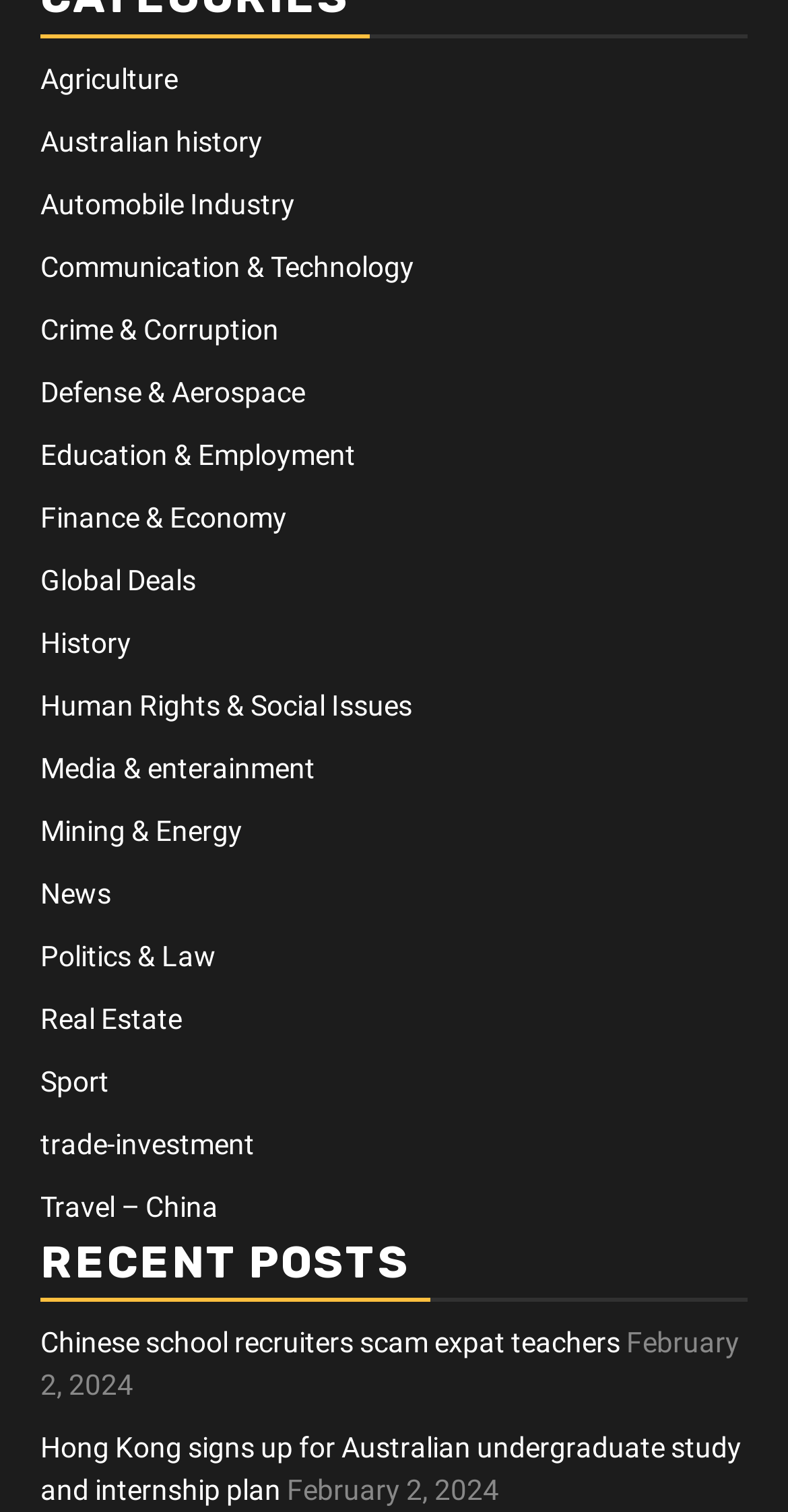Please find the bounding box coordinates of the element that needs to be clicked to perform the following instruction: "Read about Chinese school recruiters scam expat teachers". The bounding box coordinates should be four float numbers between 0 and 1, represented as [left, top, right, bottom].

[0.051, 0.877, 0.787, 0.898]